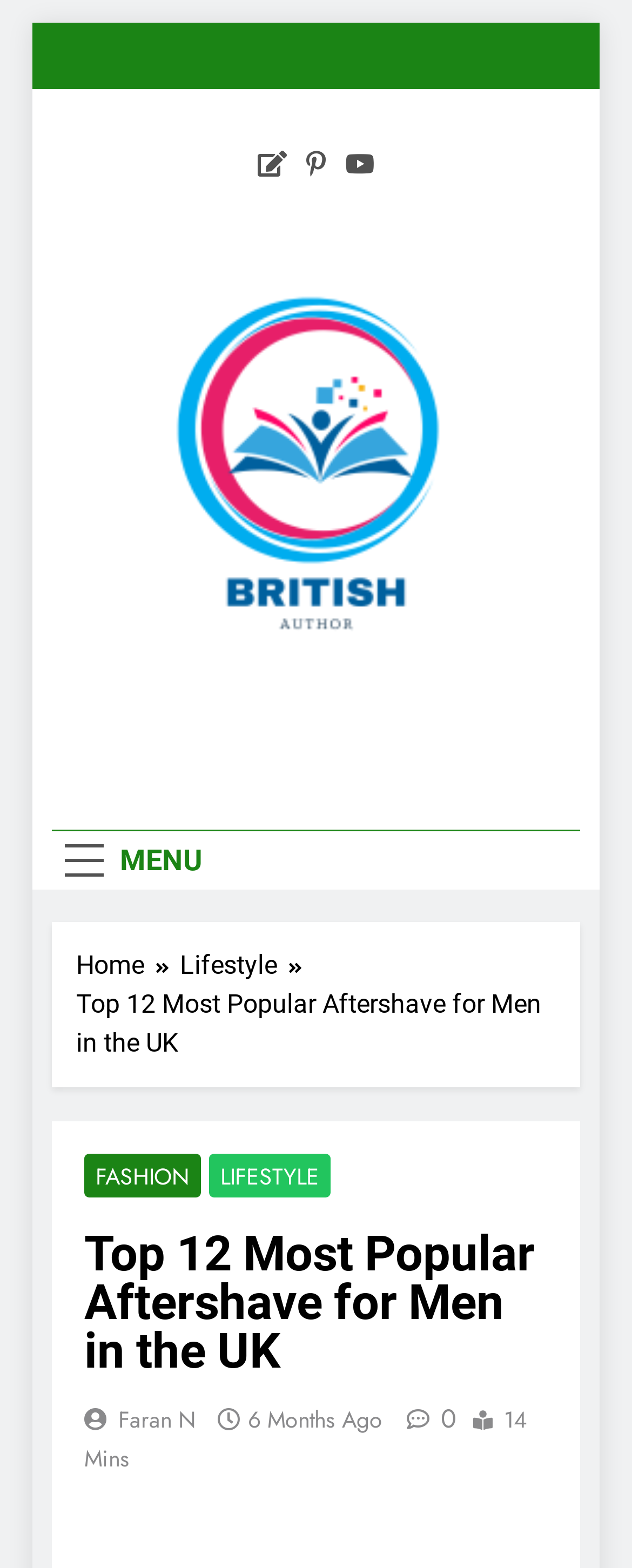Please answer the following question using a single word or phrase: 
What is the category of the article?

Lifestyle